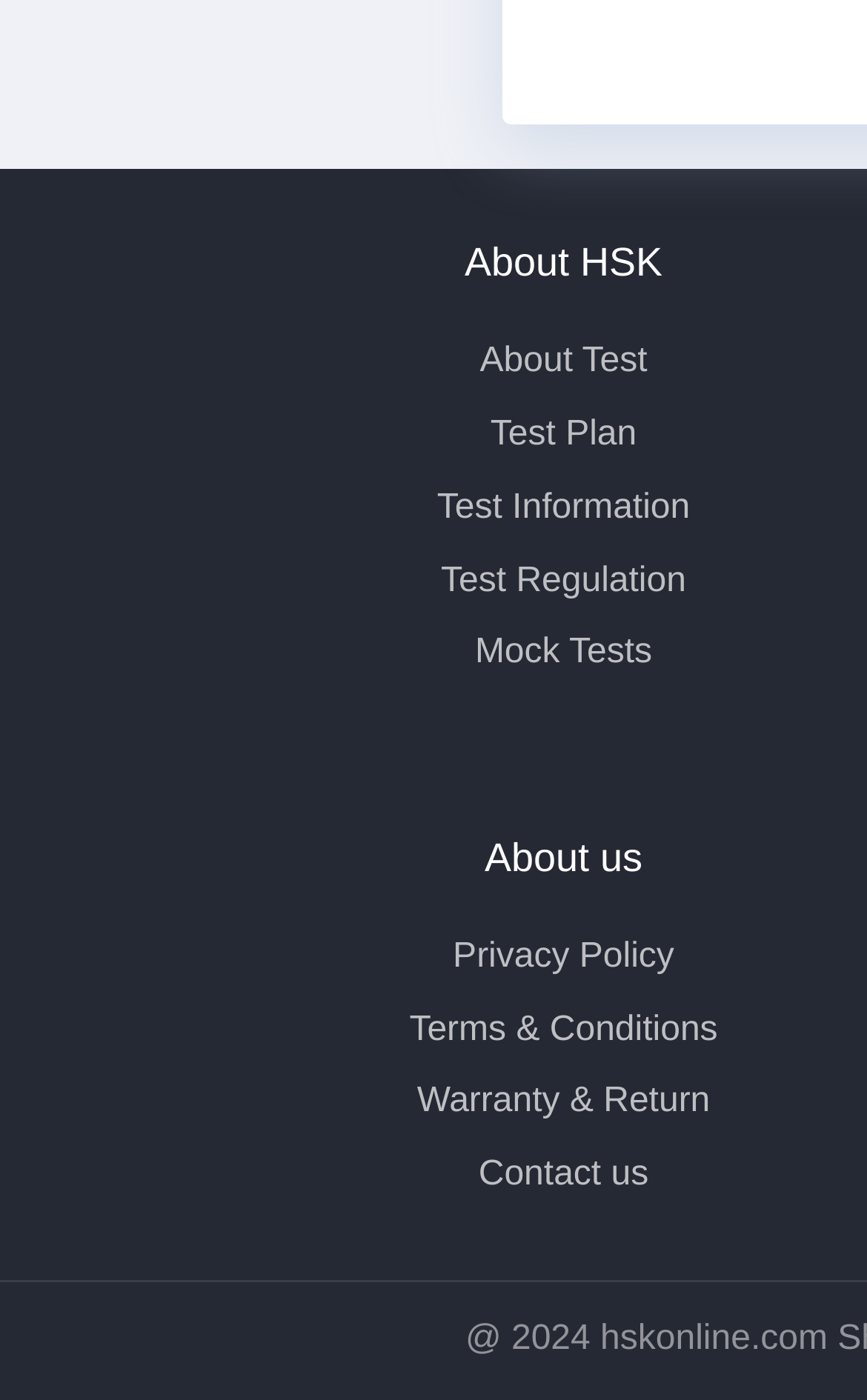What is the last link on the webpage?
Please look at the screenshot and answer in one word or a short phrase.

Contact us